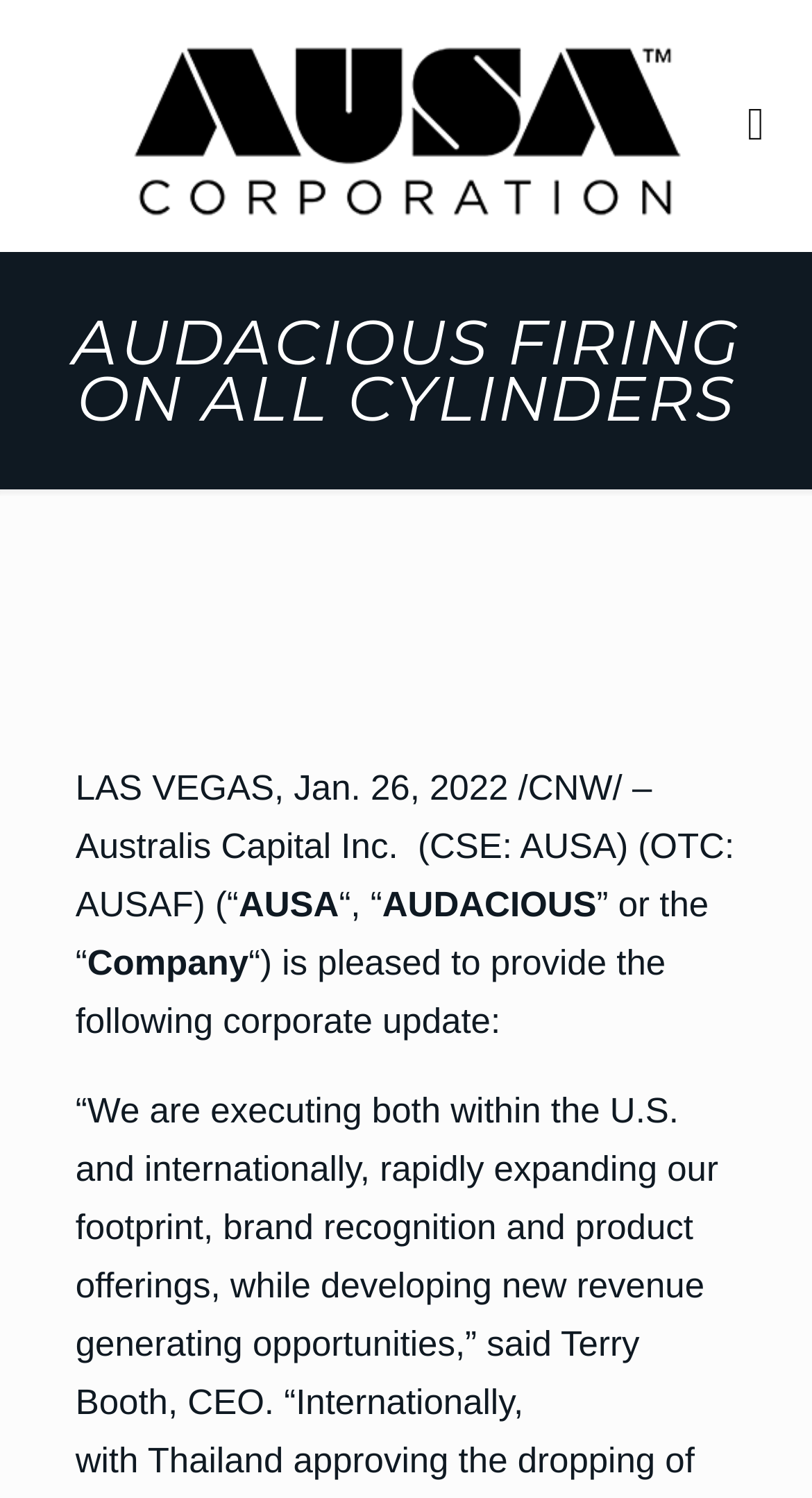Based on the element description title="AUSA Corporation", identify the bounding box of the UI element in the given webpage screenshot. The coordinates should be in the format (top-left x, top-left y, bottom-right x, bottom-right y) and must be between 0 and 1.

[0.128, 0.014, 0.872, 0.153]